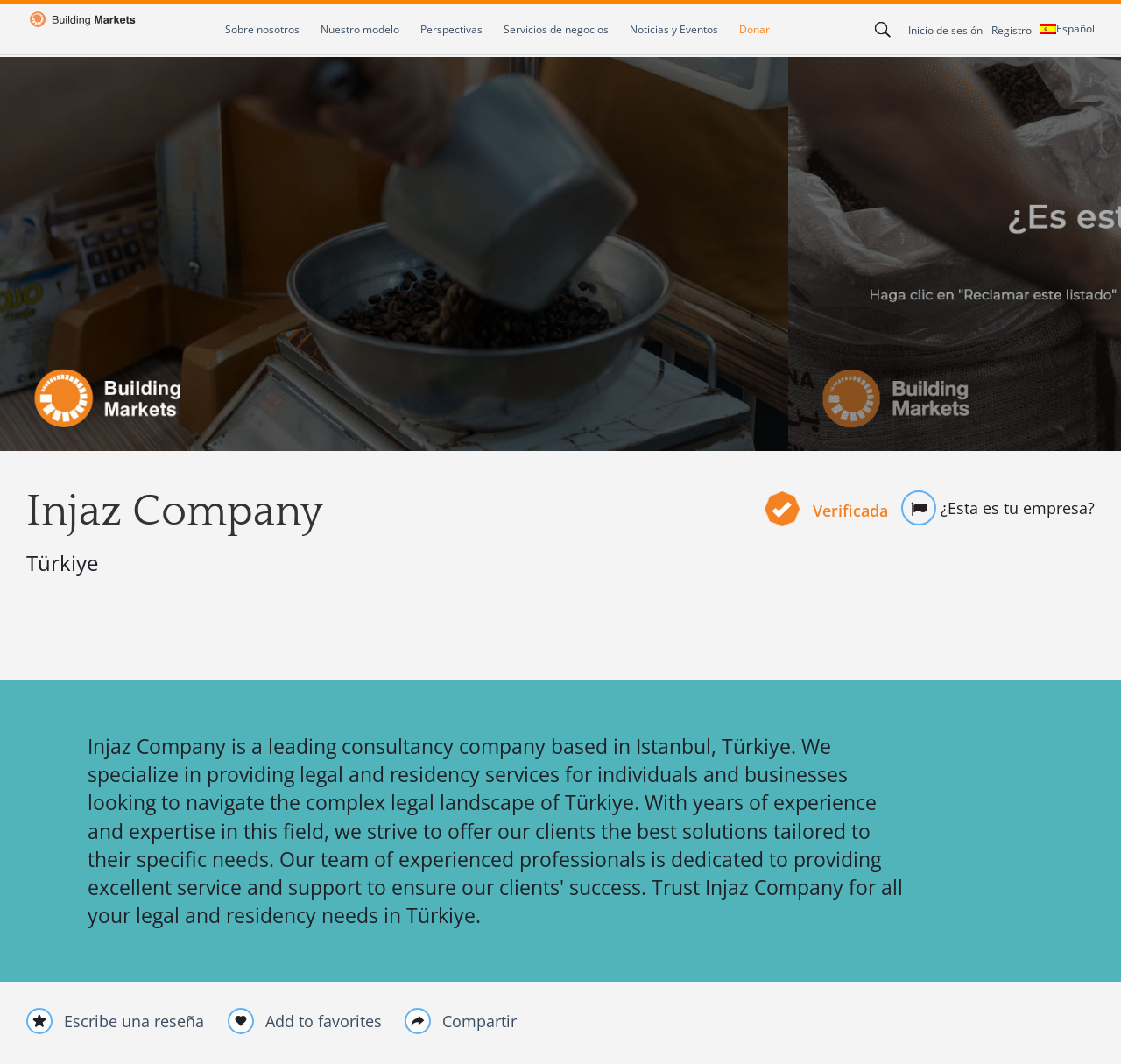Identify the bounding box coordinates for the UI element described by the following text: "Sobre nosotros". Provide the coordinates as four float numbers between 0 and 1, in the format [left, top, right, bottom].

[0.201, 0.004, 0.267, 0.051]